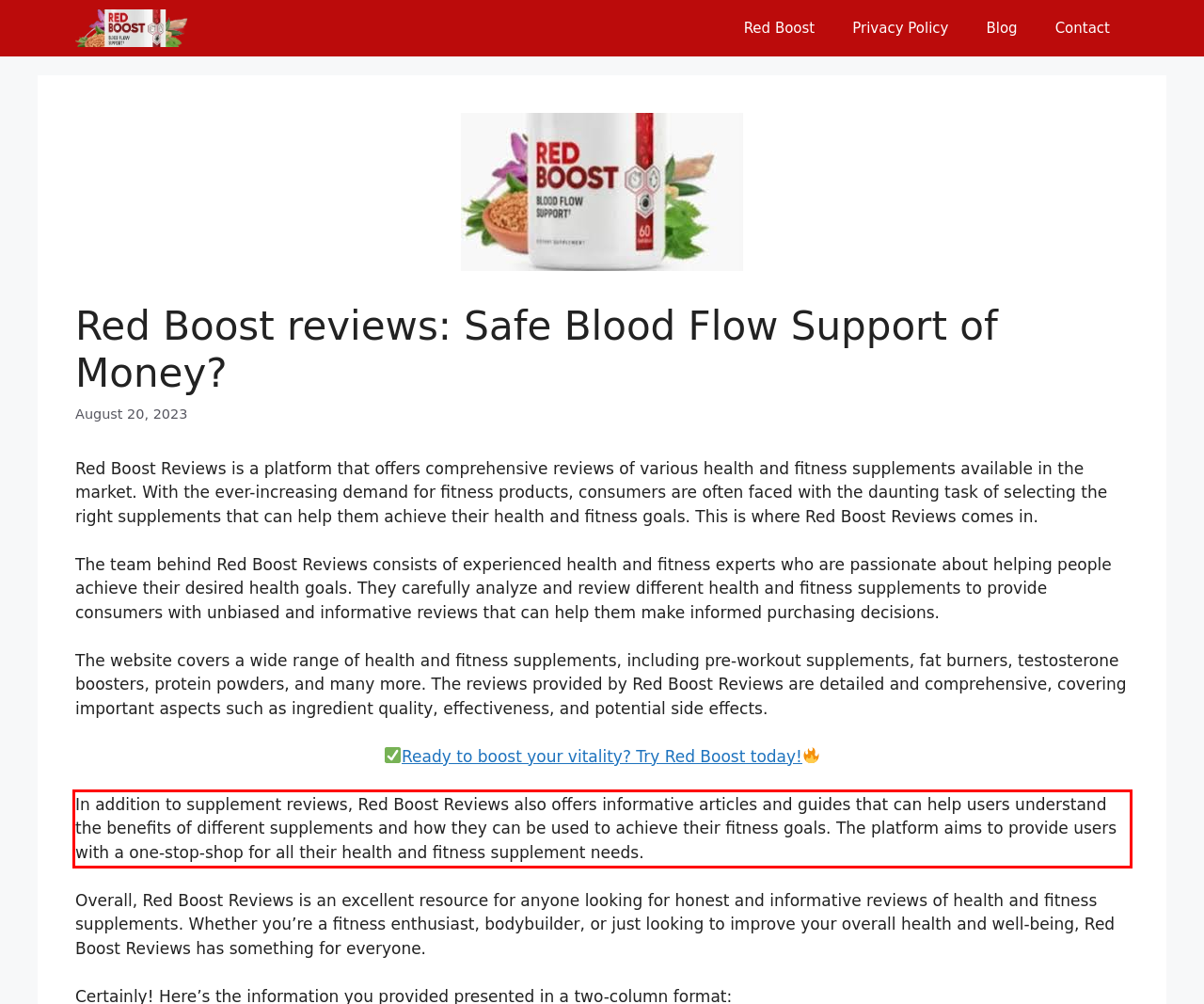You have a screenshot of a webpage with a red bounding box. Use OCR to generate the text contained within this red rectangle.

In addition to supplement reviews, Red Boost Reviews also offers informative articles and guides that can help users understand the benefits of different supplements and how they can be used to achieve their fitness goals. The platform aims to provide users with a one-stop-shop for all their health and fitness supplement needs.